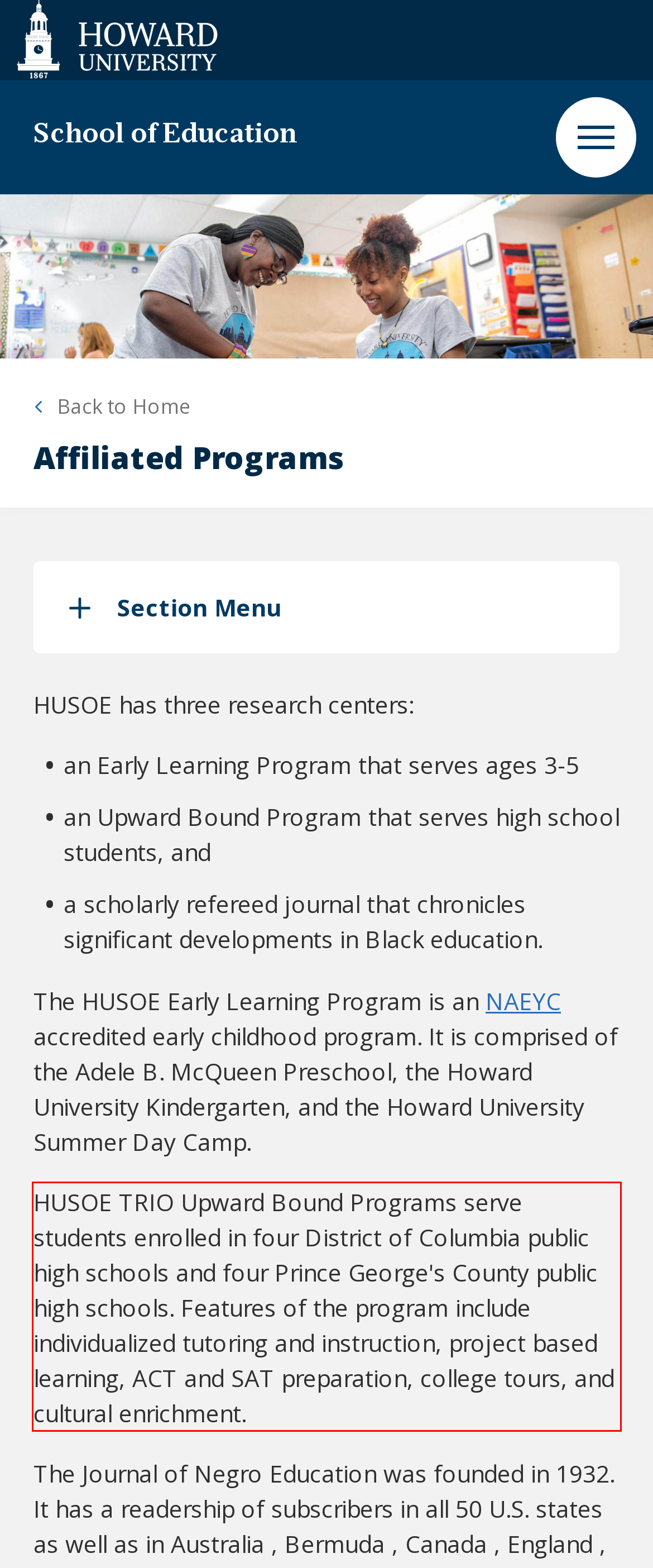Please identify and extract the text from the UI element that is surrounded by a red bounding box in the provided webpage screenshot.

HUSOE TRIO Upward Bound Programs serve students enrolled in four District of Columbia public high schools and four Prince George's County public high schools. Features of the program include individualized tutoring and instruction, project based learning, ACT and SAT preparation, college tours, and cultural enrichment.